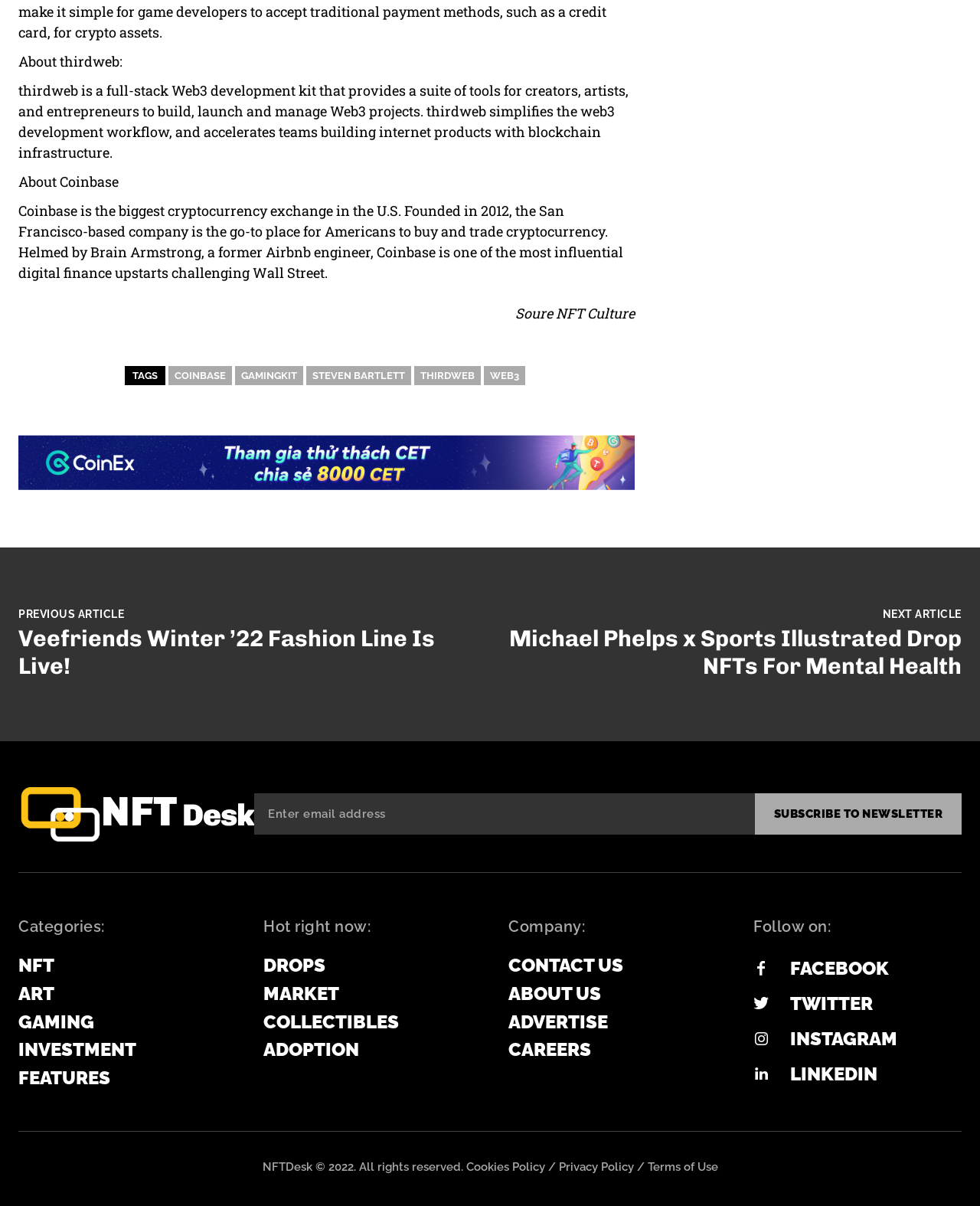Identify the bounding box coordinates of the region that needs to be clicked to carry out this instruction: "Subscribe to newsletter". Provide these coordinates as four float numbers ranging from 0 to 1, i.e., [left, top, right, bottom].

[0.77, 0.658, 0.981, 0.692]